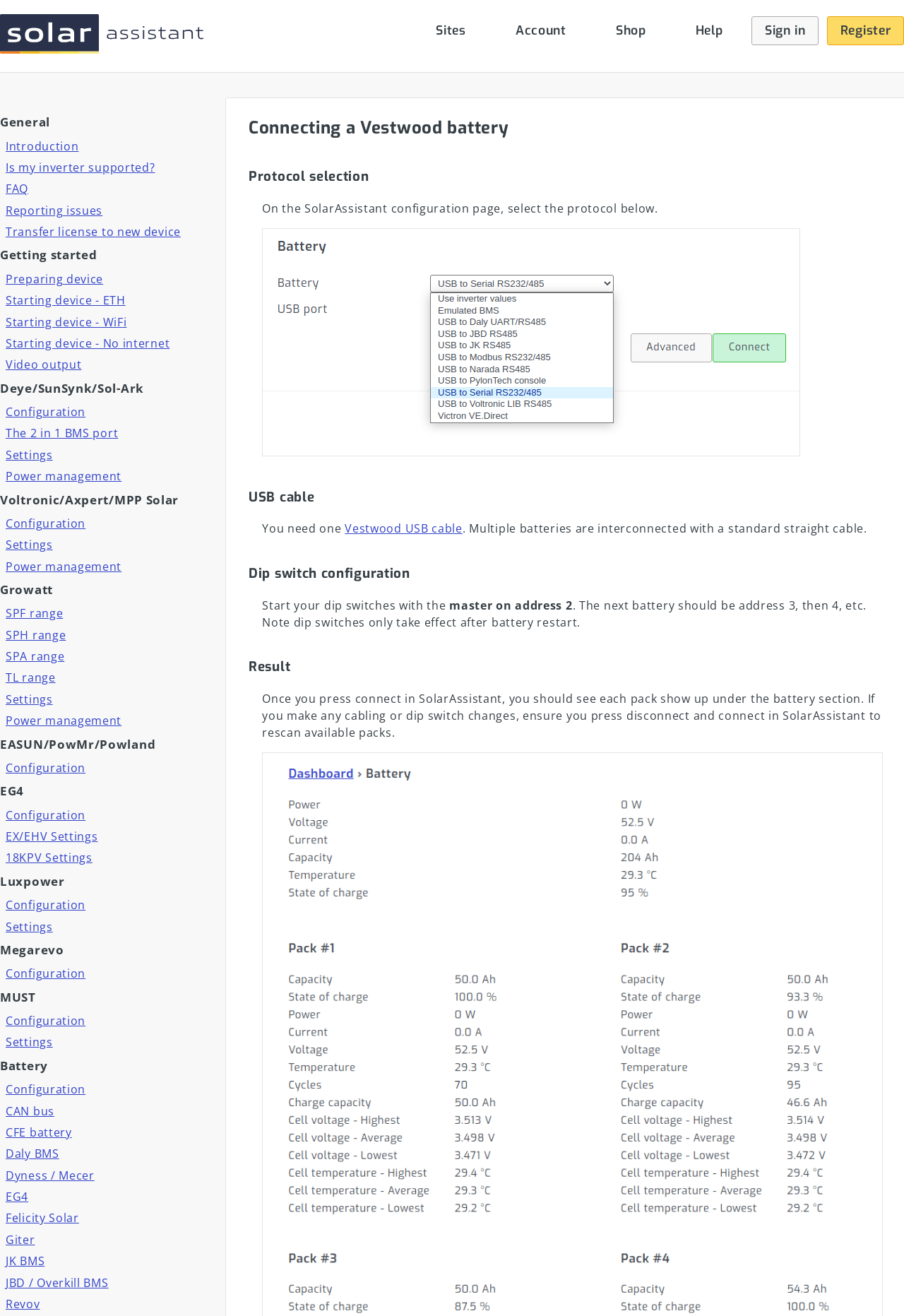What is the purpose of the dip switch configuration?
Provide a detailed and extensive answer to the question.

According to the webpage, the dip switch configuration is used to set the address of each battery, with the master battery set to address 2, and subsequent batteries set to address 3, 4, and so on.